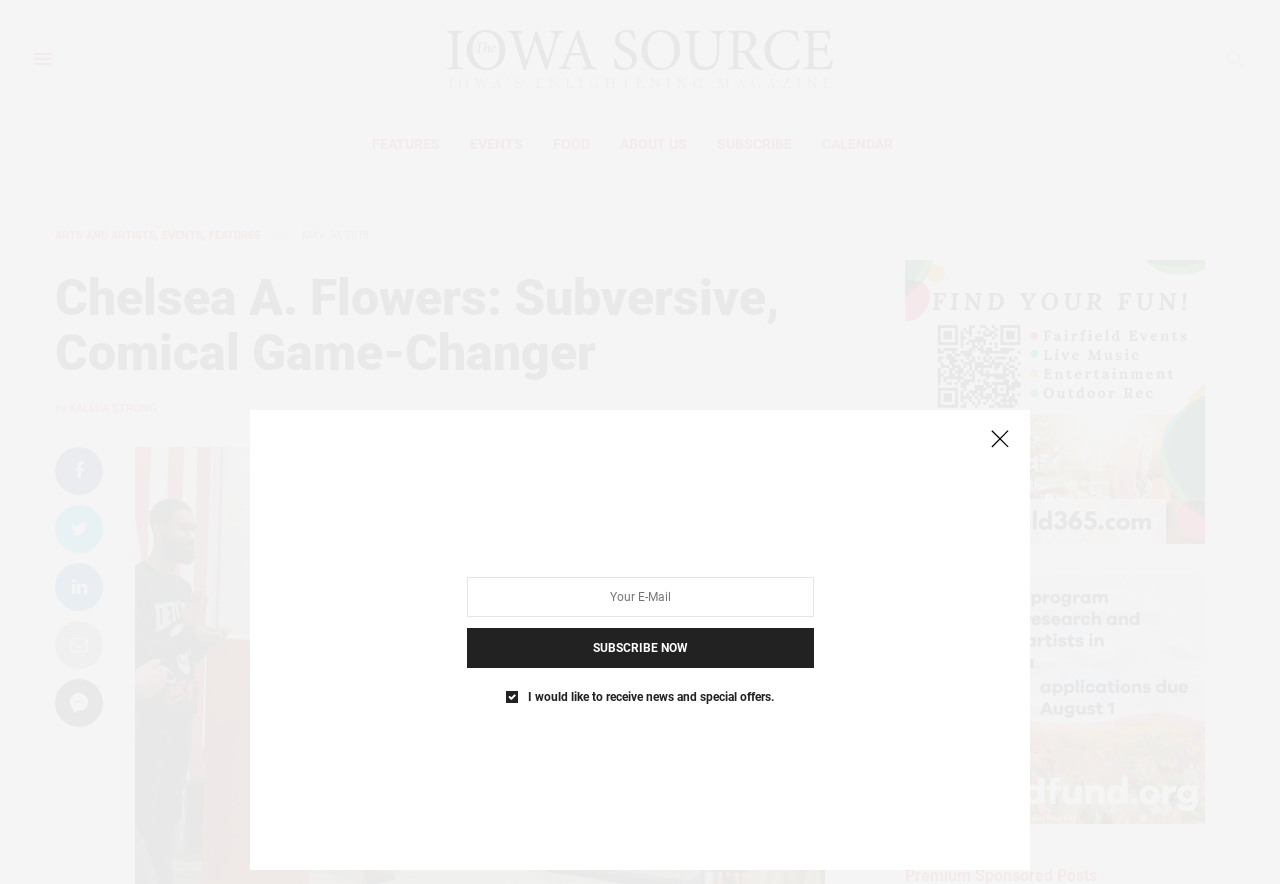Determine the bounding box coordinates of the target area to click to execute the following instruction: "Search for something."

None